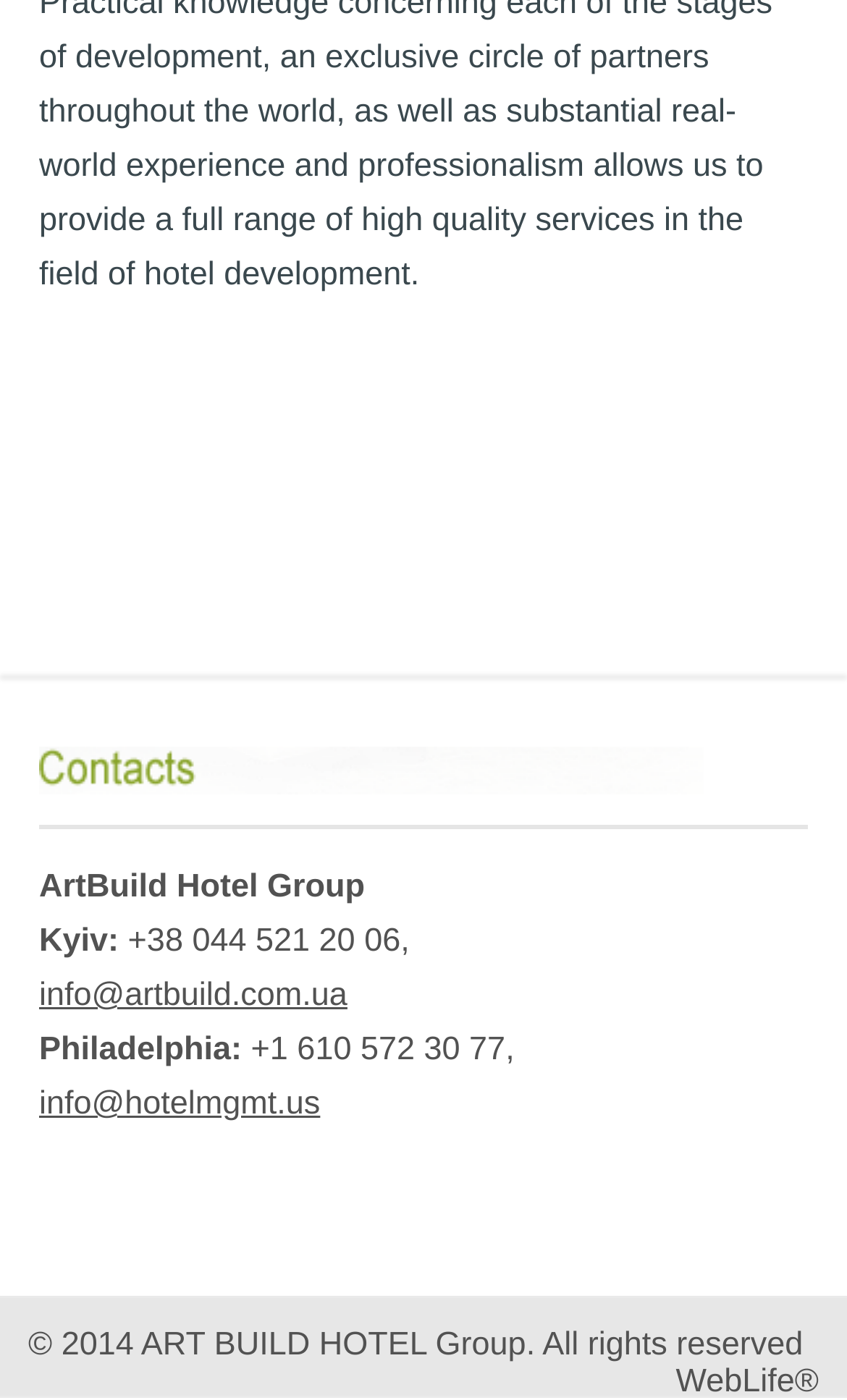Refer to the screenshot and give an in-depth answer to this question: What year was the website copyrighted?

The copyright year can be found in the static text element '© 2014 ART BUILD HOTEL Group. All rights reserved' located at the bottom of the webpage, which indicates the year the website was copyrighted.